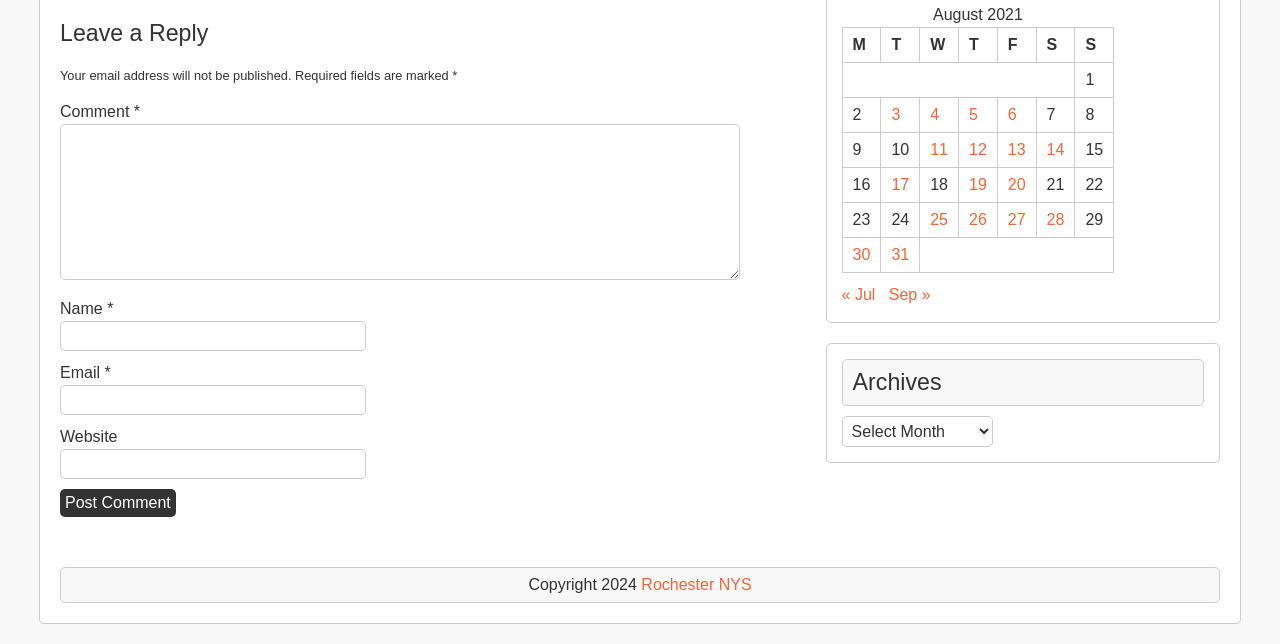Based on the provided description, "parent_node: Email * aria-describedby="email-notes" name="email"", find the bounding box of the corresponding UI element in the screenshot.

[0.047, 0.597, 0.286, 0.644]